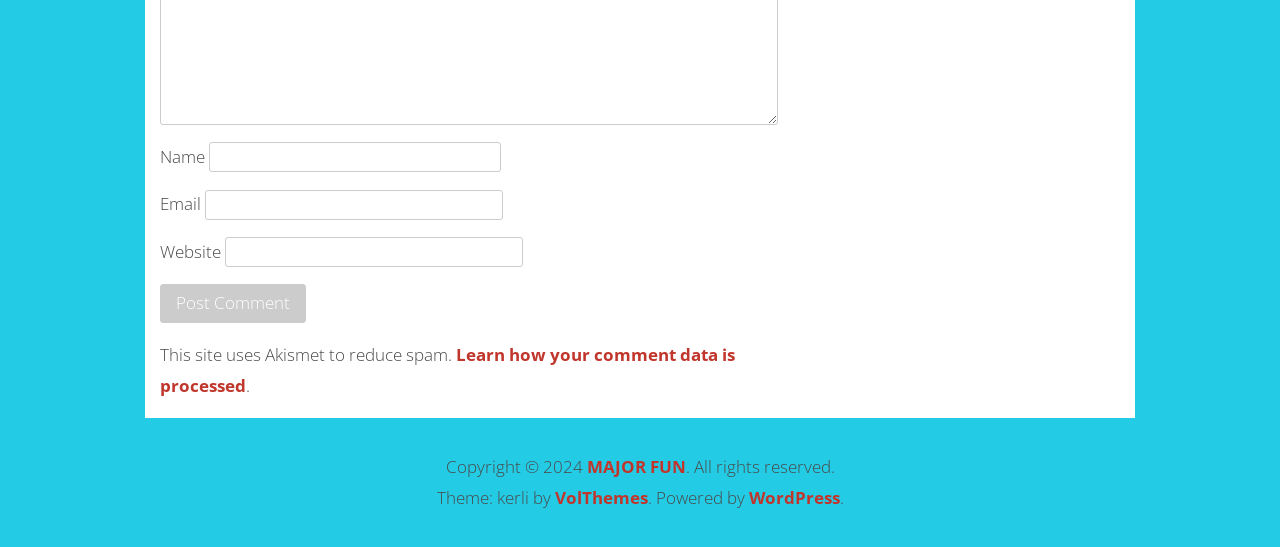What is the purpose of the 'Learn how your comment data is processed' link?
Please use the image to provide a one-word or short phrase answer.

To provide information on comment data processing